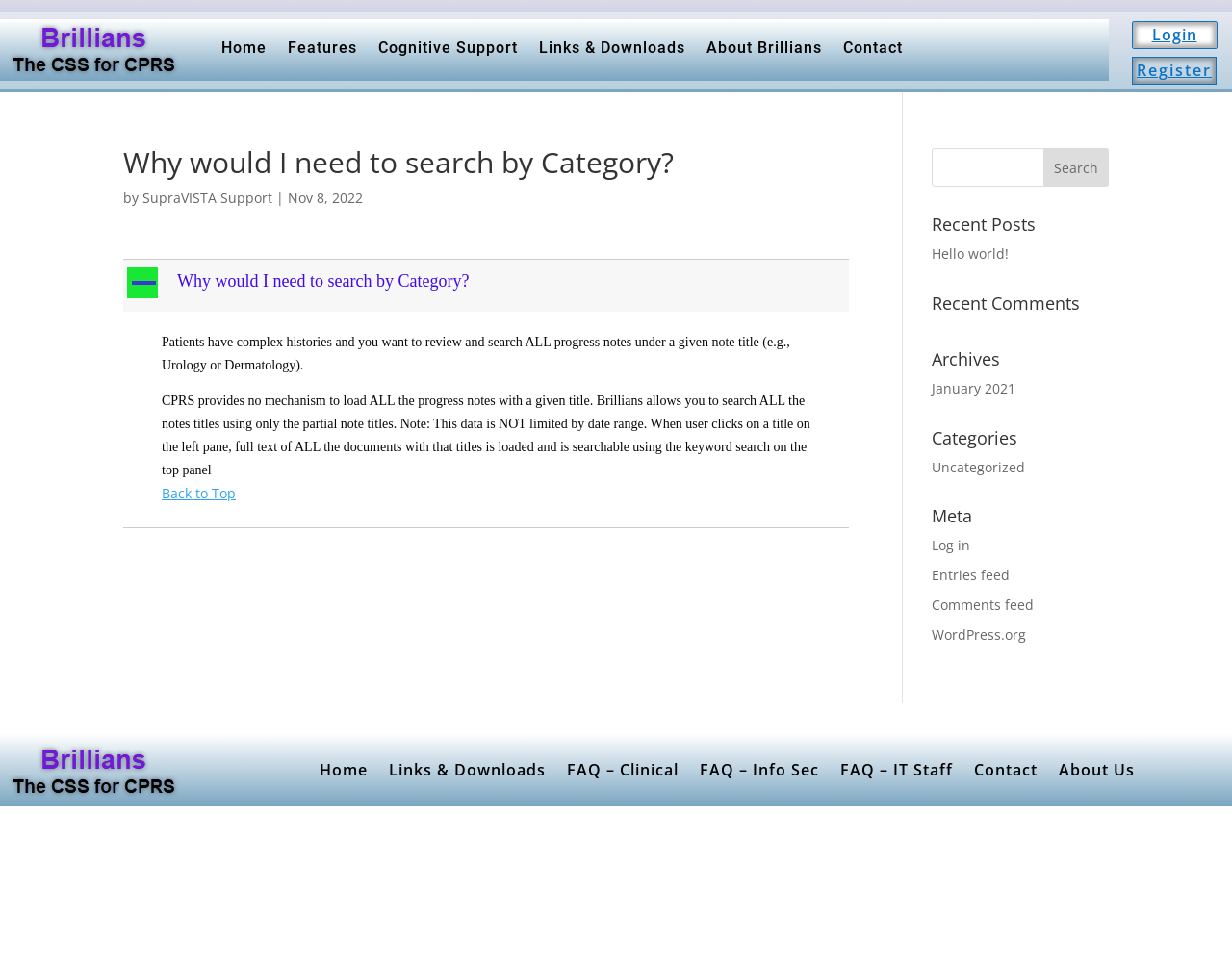Please mark the clickable region by giving the bounding box coordinates needed to complete this instruction: "Search for a term".

[0.756, 0.153, 0.9, 0.193]